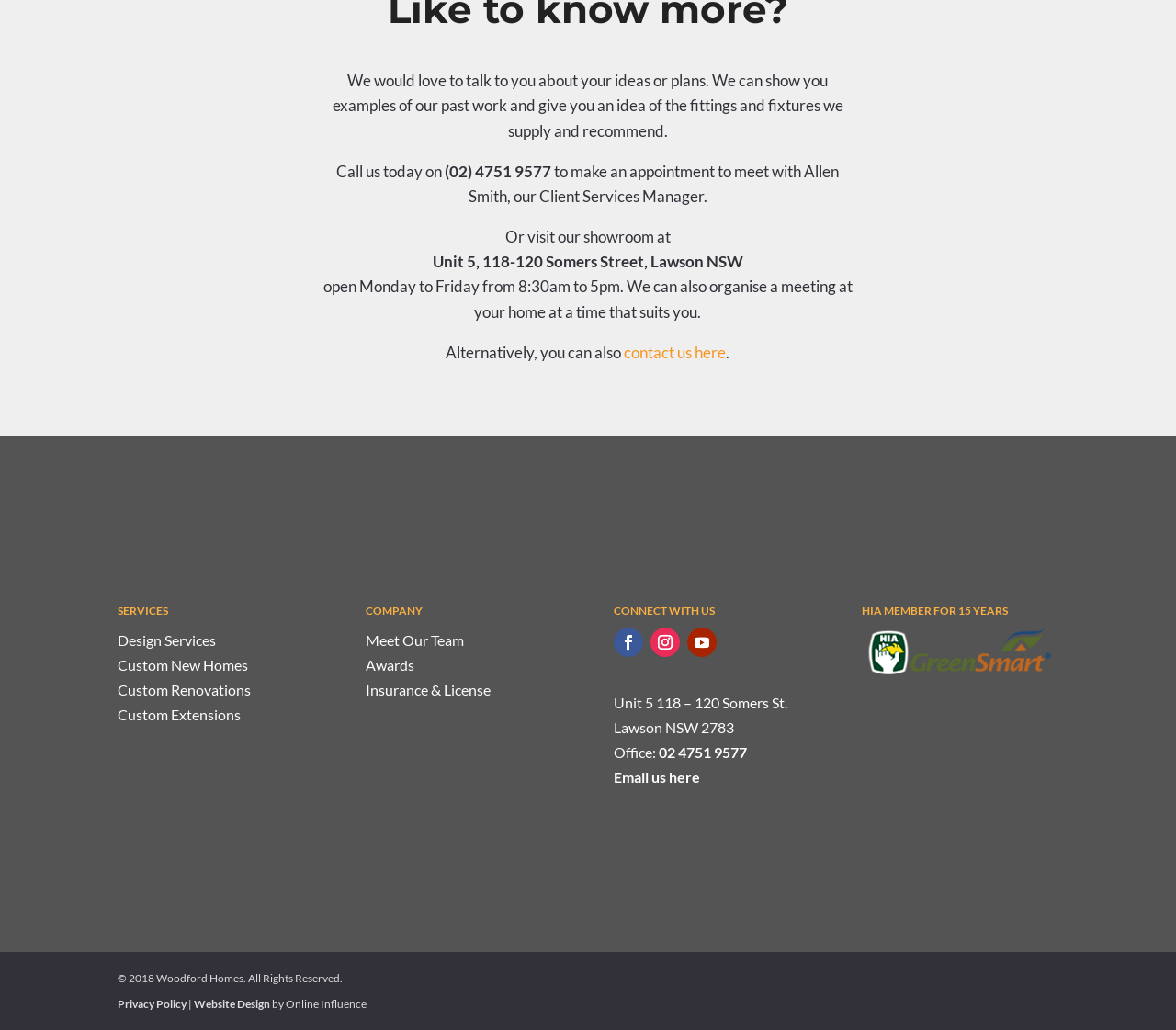What are the company's business hours?
Please give a detailed and elaborate explanation in response to the question.

The company's business hours can be found in the text 'open Monday to Friday from 8:30am to 5pm' which is located in the top section of the webpage, describing the showroom's operating hours.